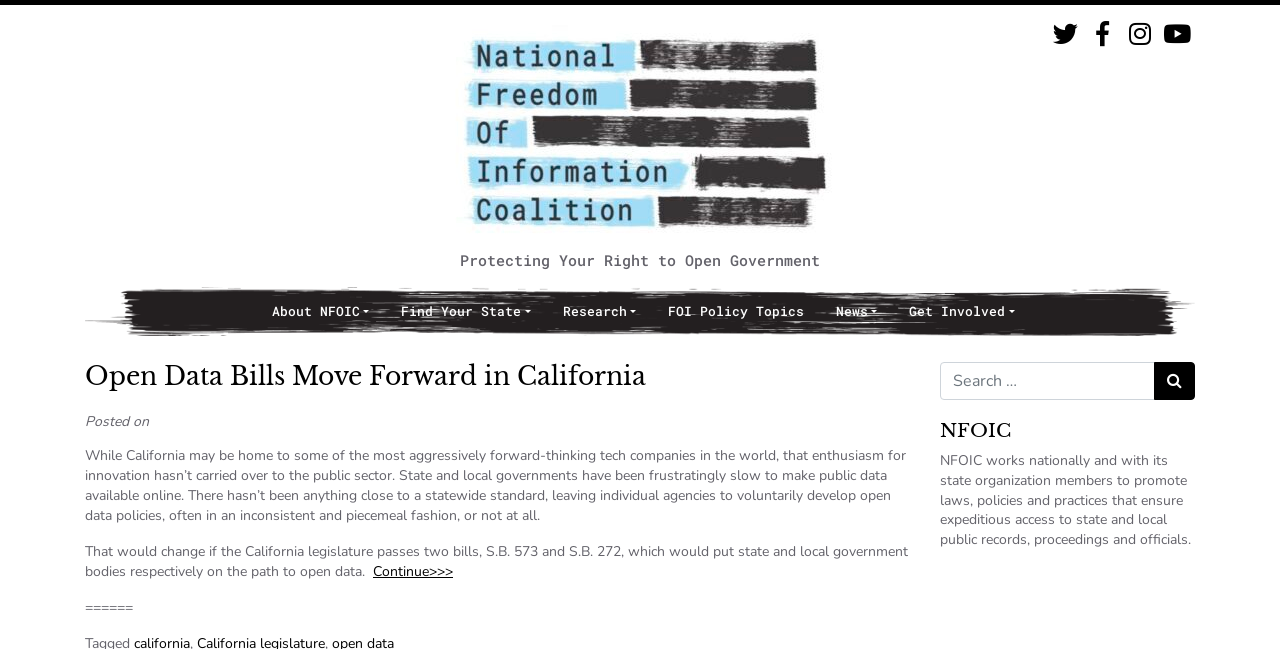Analyze and describe the webpage in a detailed narrative.

The webpage is about the National Freedom of Information Coalition (NFOIC) and features an article about open data bills moving forward in California. At the top, there is a logo of NFOIC, accompanied by a link to the organization's website. Below the logo, there is a heading that reads "Protecting Your Right to Open Government".

On the top-right corner, there are social media links to Twitter, Facebook, Instagram, and YouTube. Below these links, there is a main navigation menu with options such as "About NFOIC", "Find Your State", "Research", "FOI Policy Topics", "News", and "Get Involved". Each of these options has a dropdown menu.

The main content of the webpage is an article about open data bills in California. The article has a heading that reads "Open Data Bills Move Forward in California" and is accompanied by a subheading that reads "Posted on [date]". The article discusses how California has been slow to make public data available online and how two bills, S.B. 573 and S.B. 272, aim to change this.

To the right of the article, there is a search bar with a button that reads "Search". Above the search bar, there is a heading that reads "NFOIC" and a brief description of the organization's mission.